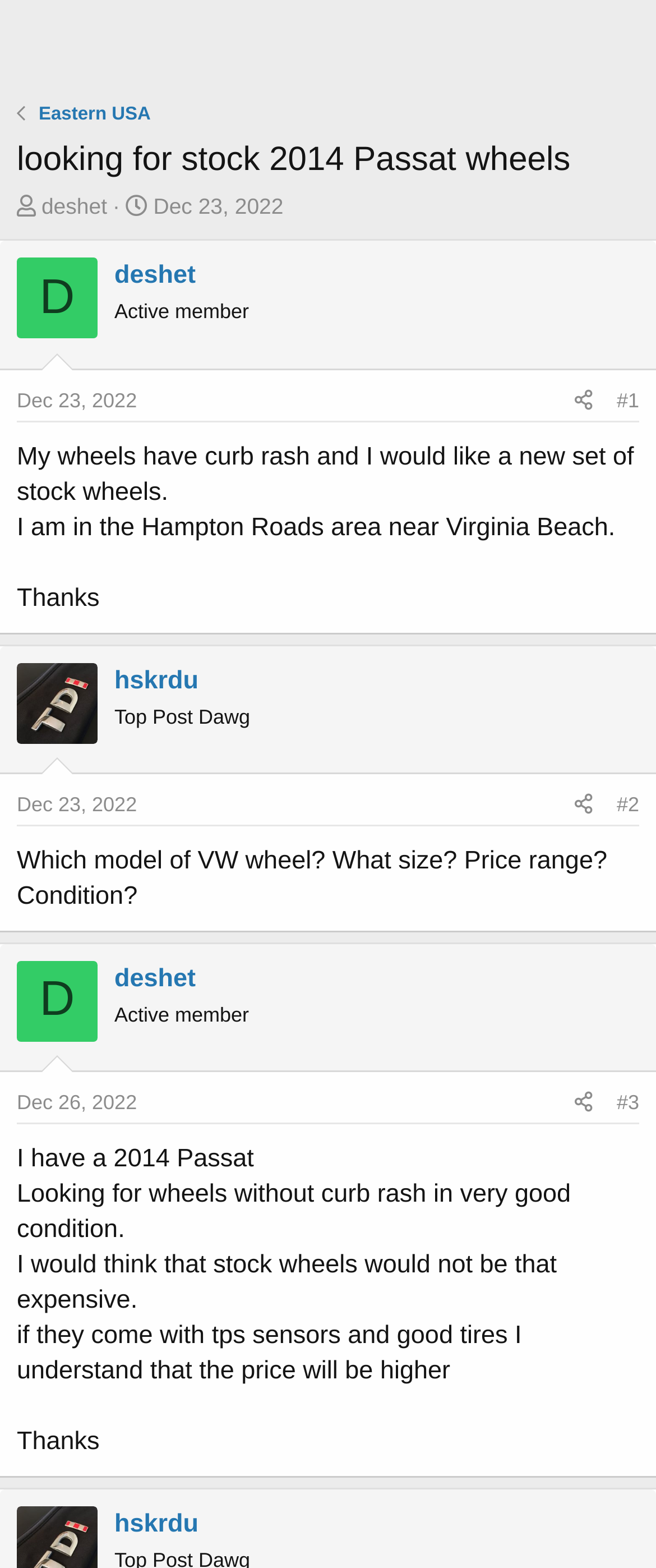Given the element description What's new, predict the bounding box coordinates for the UI element in the webpage screenshot. The format should be (top-left x, top-left y, bottom-right x, bottom-right y), and the values should be between 0 and 1.

[0.795, 0.006, 0.892, 0.047]